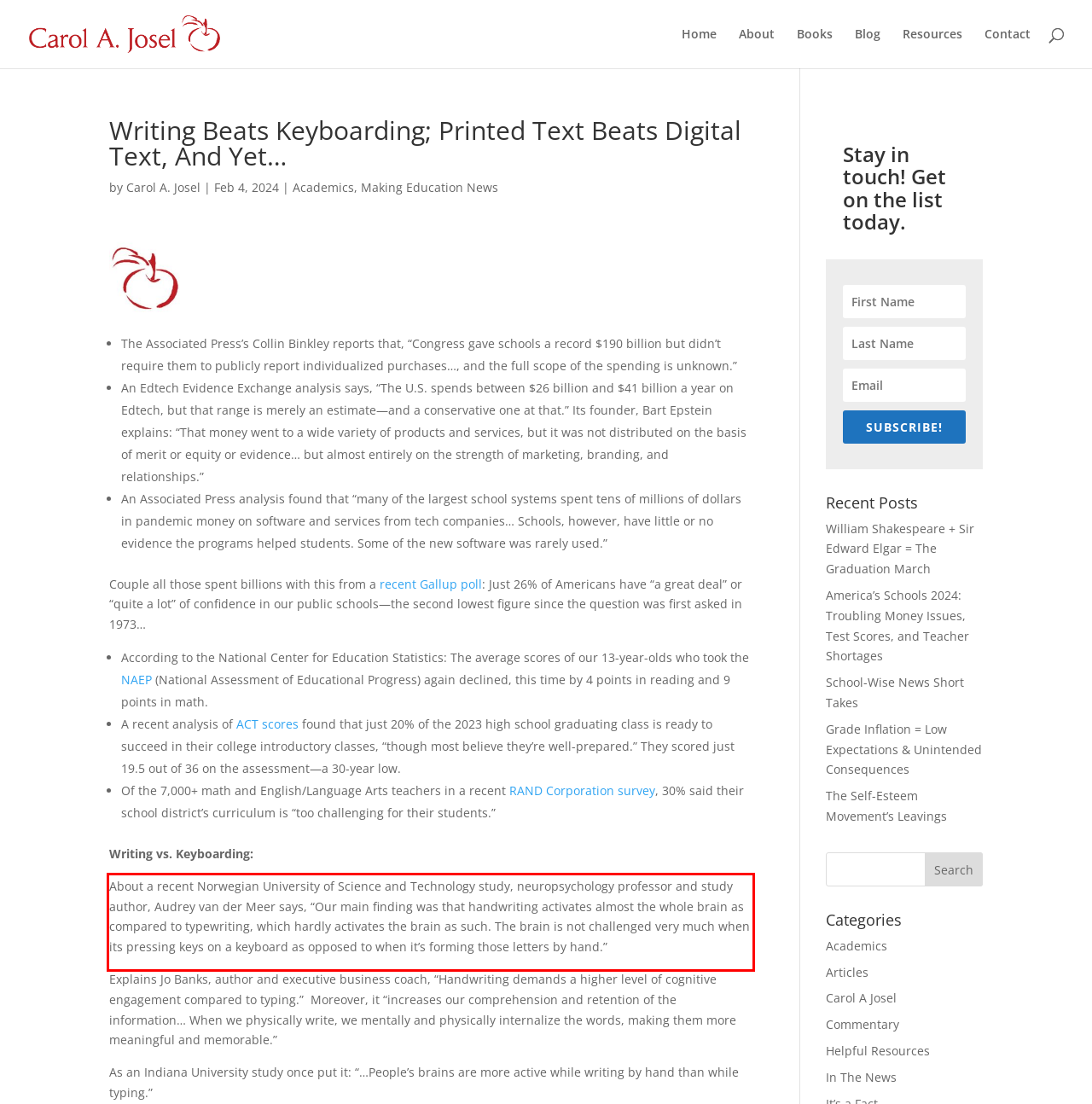Using the provided screenshot, read and generate the text content within the red-bordered area.

About a recent Norwegian University of Science and Technology study, neuropsychology professor and study author, Audrey van der Meer says, “Our main finding was that handwriting activates almost the whole brain as compared to typewriting, which hardly activates the brain as such. The brain is not challenged very much when its pressing keys on a keyboard as opposed to when it’s forming those letters by hand.”